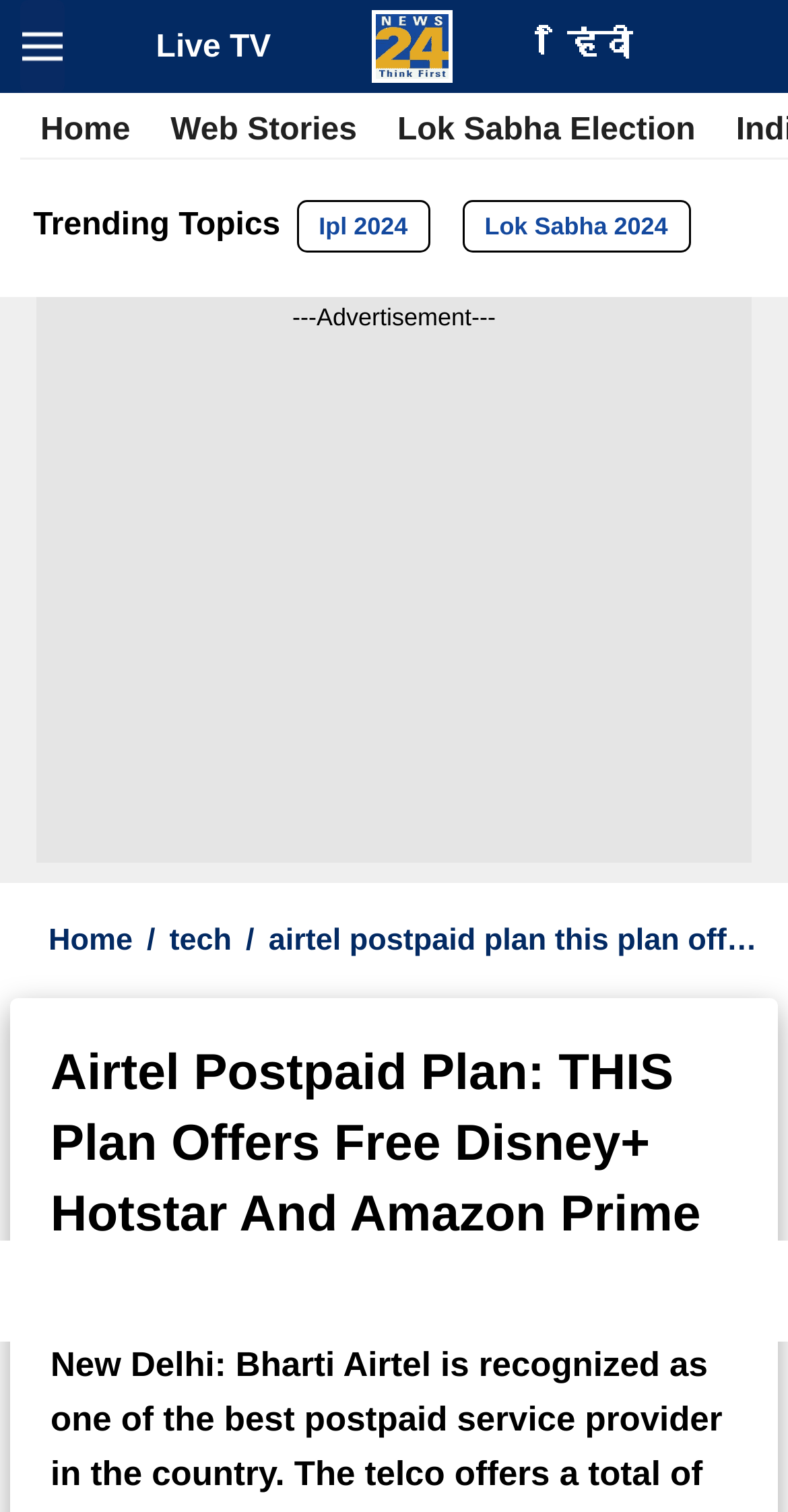Respond concisely with one word or phrase to the following query:
What is the topic mentioned below the navigation bar?

Trending Topics